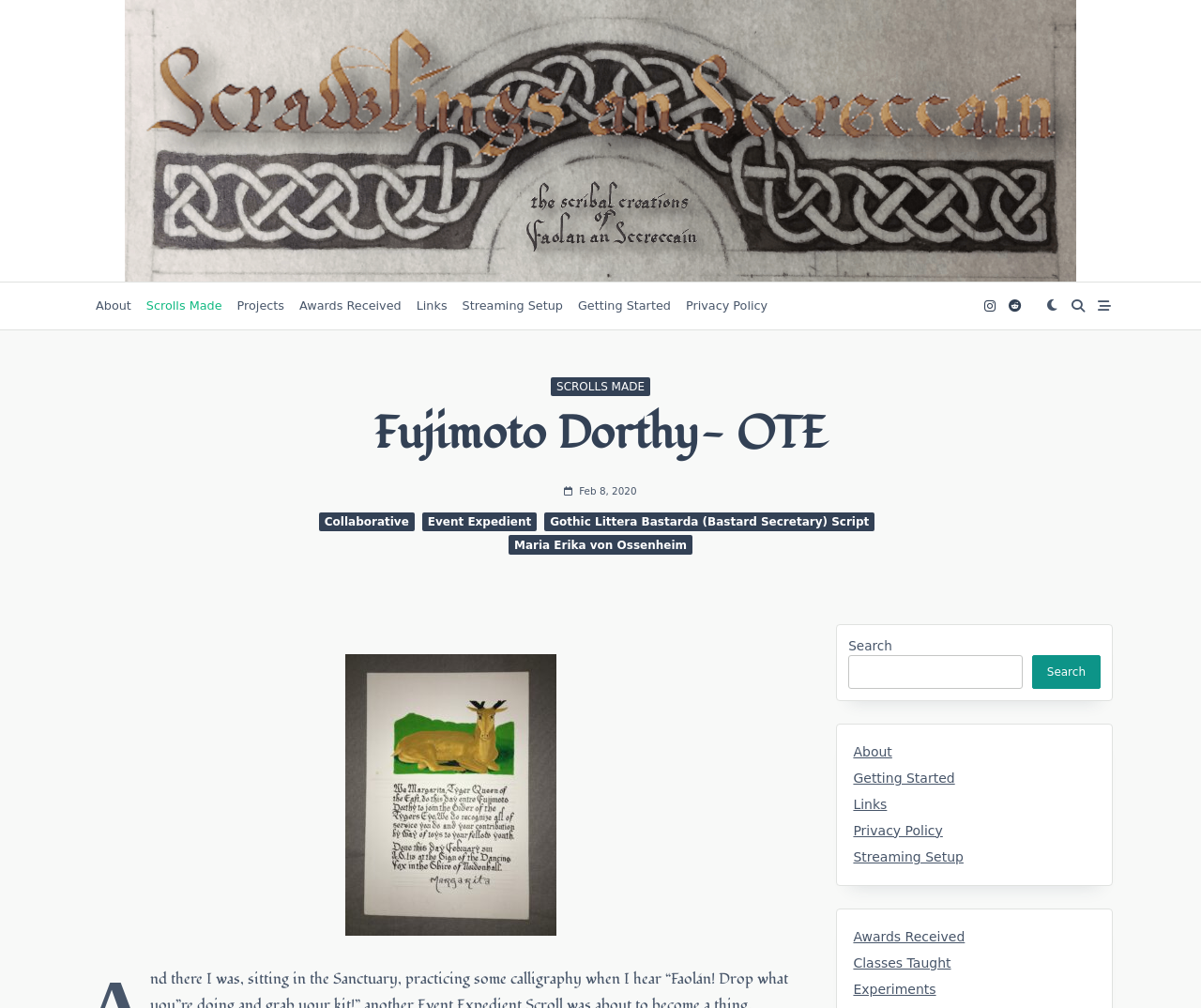How many links are there in the footer section?
Using the image as a reference, deliver a detailed and thorough answer to the question.

There are seven links in the footer section, including 'About', 'Getting Started', 'Links', 'Privacy Policy', 'Streaming Setup', 'Awards Received', and 'Classes Taught', located at the bottom of the webpage.